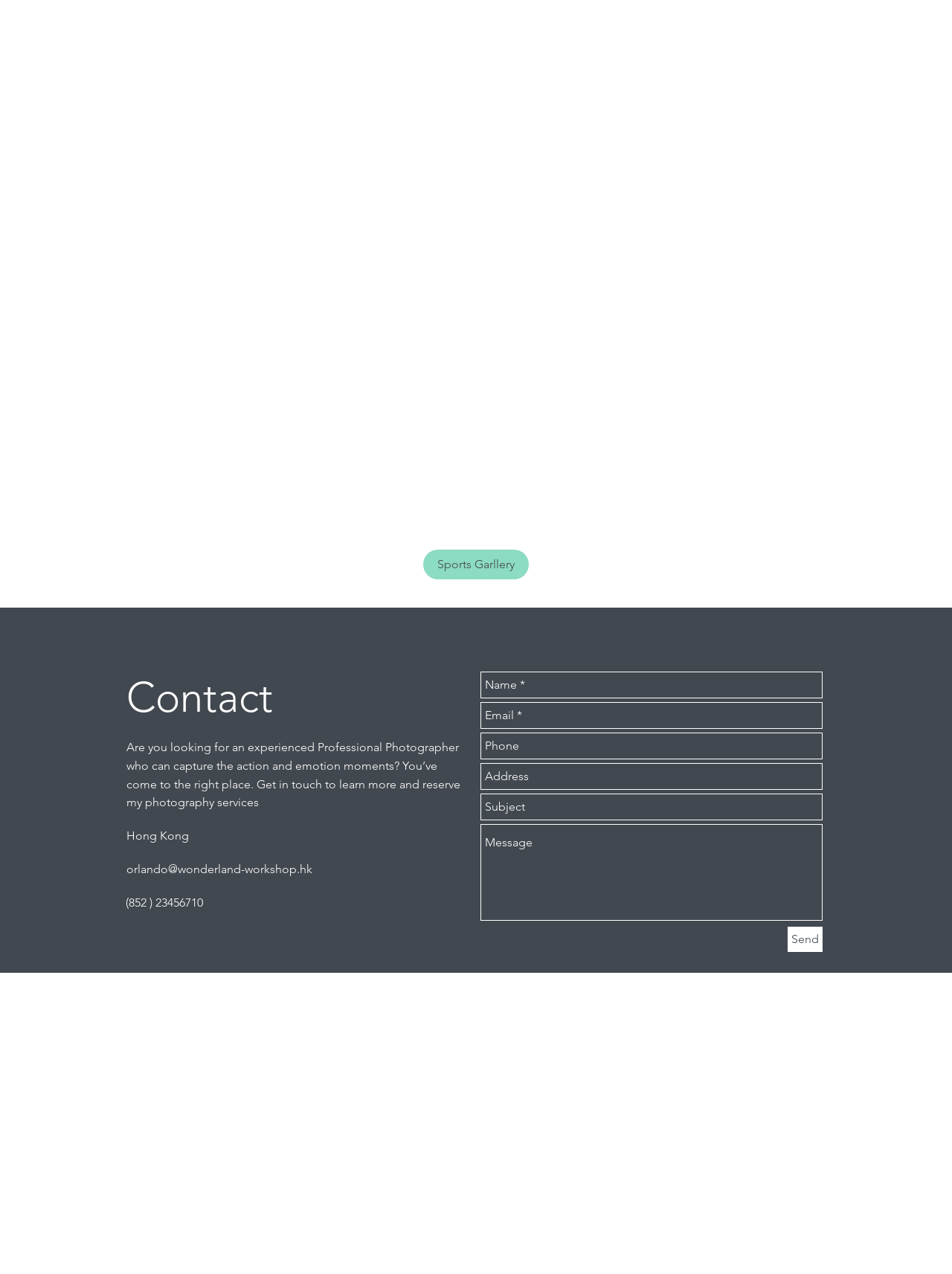Locate the bounding box coordinates of the area you need to click to fulfill this instruction: 'Check the 'Recent Posts''. The coordinates must be in the form of four float numbers ranging from 0 to 1: [left, top, right, bottom].

None